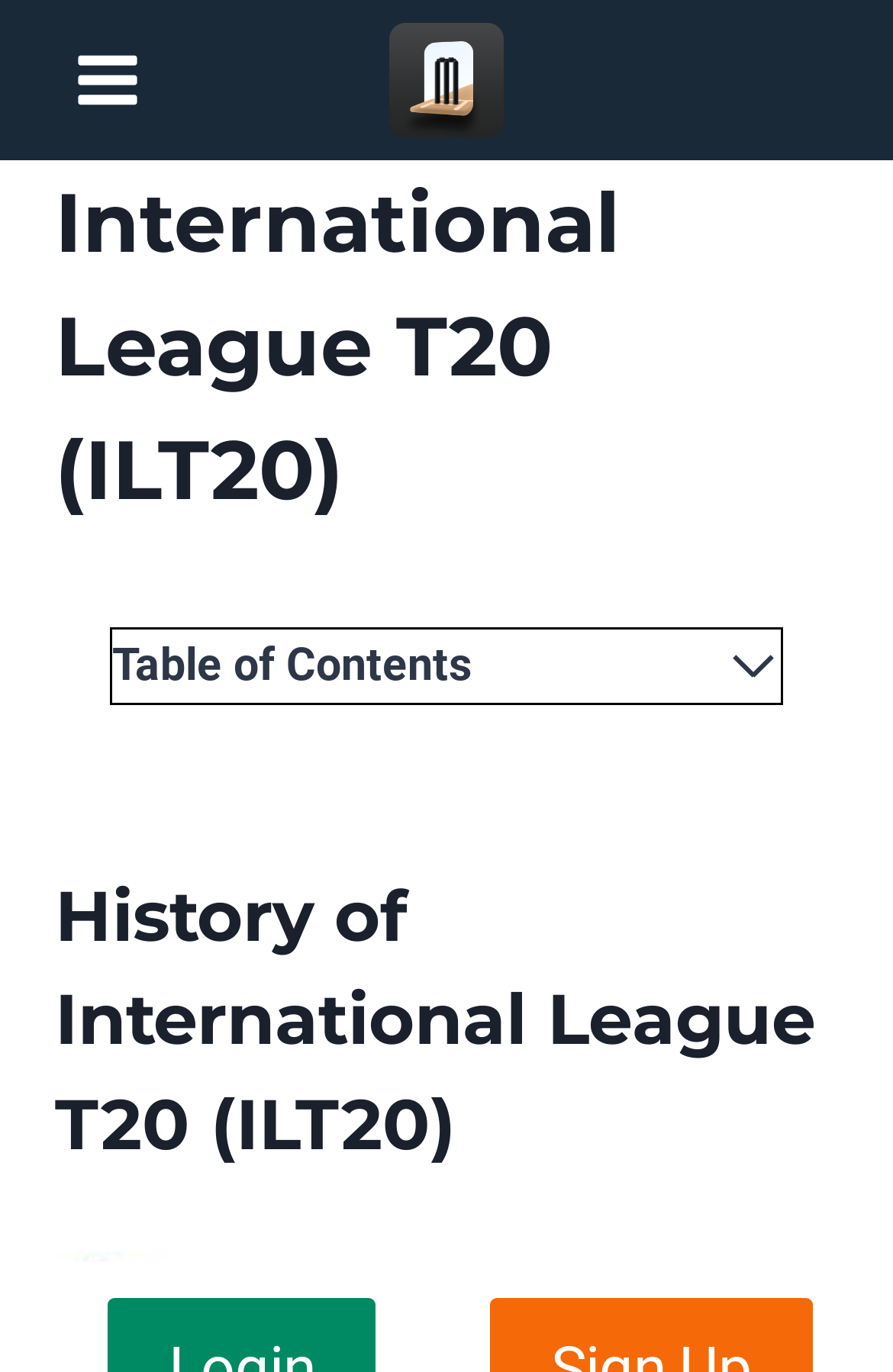Give a succinct answer to this question in a single word or phrase: 
What is the text of the main heading?

International League T20 (ILT20)